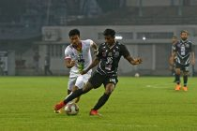Elaborate on the details you observe in the image.

The image captures a dynamic moment from a Hero I-League match, featuring Mohammedan Sporting Club midfielder Suraj Rawat in action, wearing the number 36 jersey. In this intense play, Rawat is skillfully maneuvering the ball while being closely challenged by an opposing player in white. The vibrant green field setting emphasizes the competitive spirit of the game, while players in the background add to the atmosphere of this thrilling encounter. The scene reflects the high stakes and excitement characteristic of league matches, showcasing the athleticism and strategy integral to football.